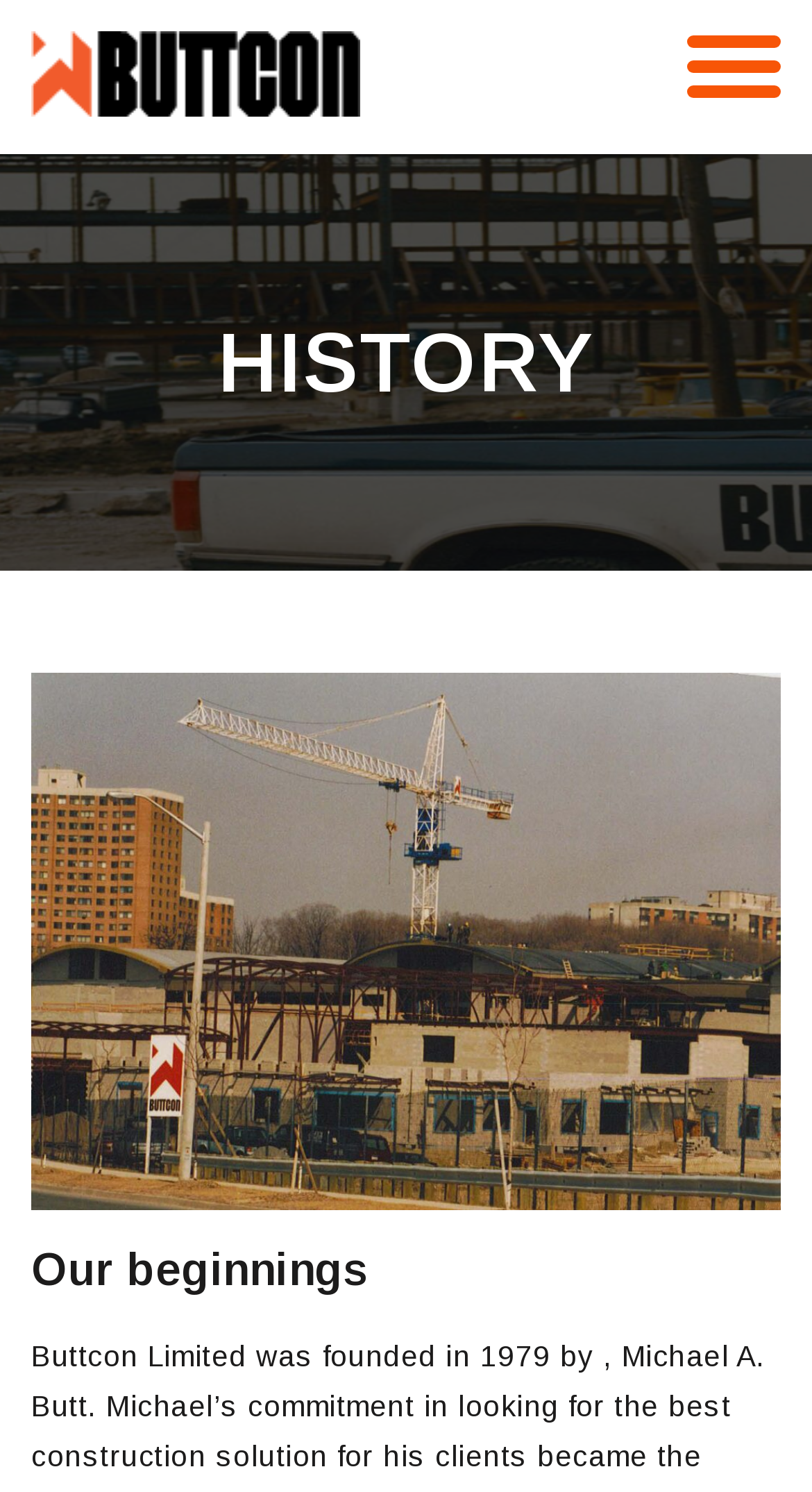What is the logo of Buttcon? From the image, respond with a single word or brief phrase.

Buttcon